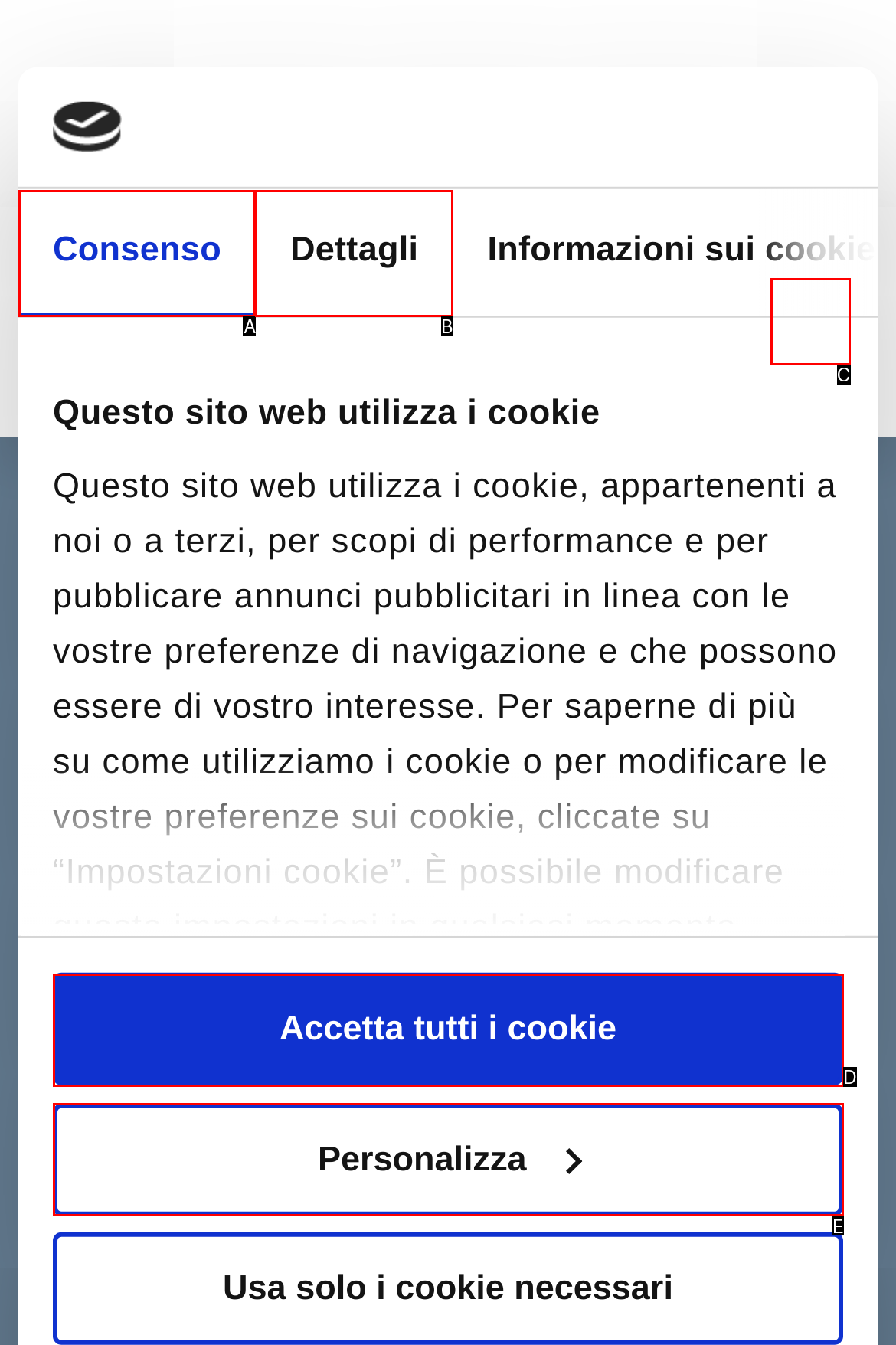Pick the option that corresponds to: Menu
Provide the letter of the correct choice.

C